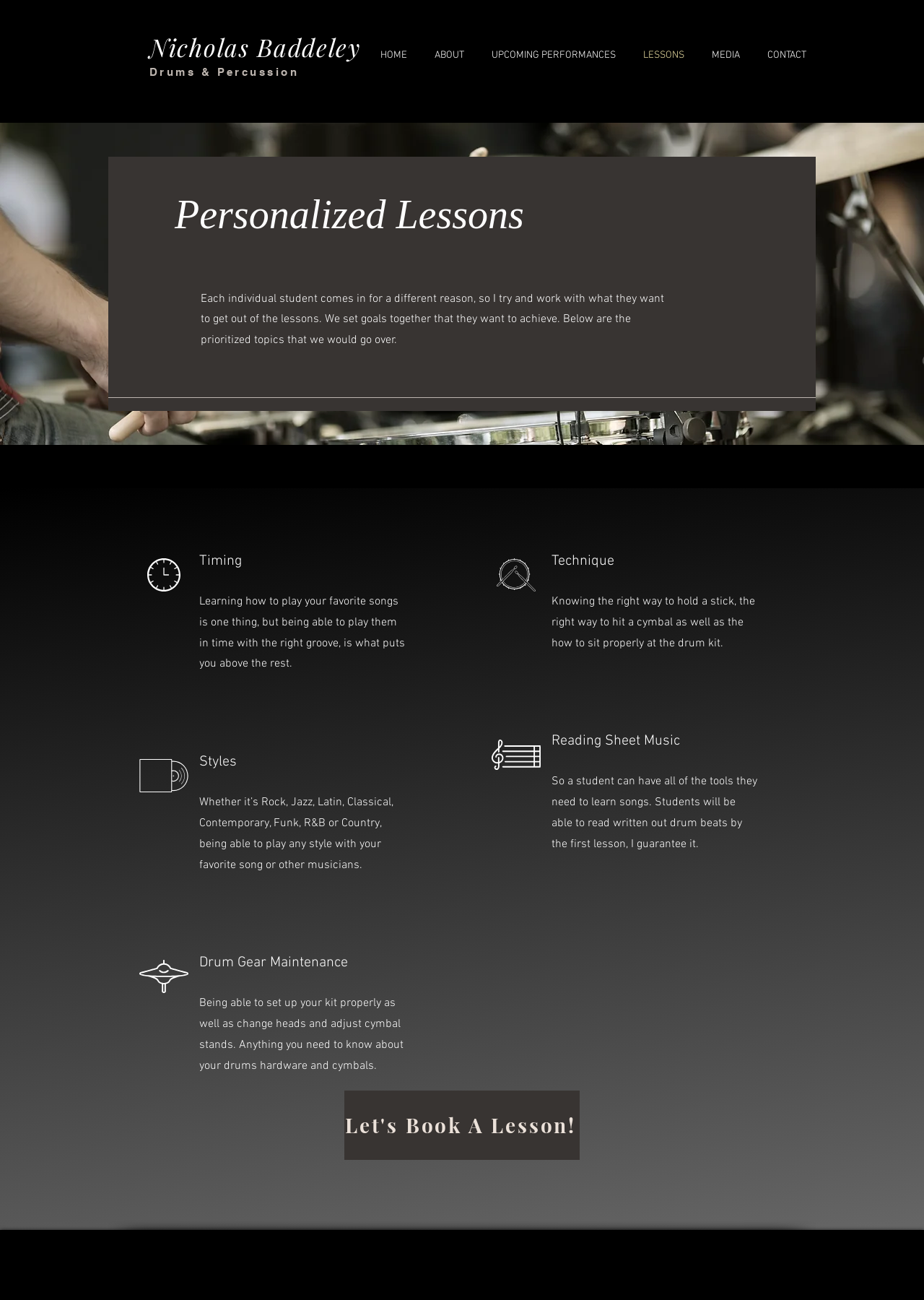Refer to the screenshot and give an in-depth answer to this question: What is the main topic of the lessons?

The link 'Drums & Percussion' is present on the webpage, and the image with the description 'Dumming' suggests that the lessons are related to drumming. Additionally, the topics mentioned in the StaticText elements, such as 'Timing', 'Styles', and 'Technique', are all related to drumming.